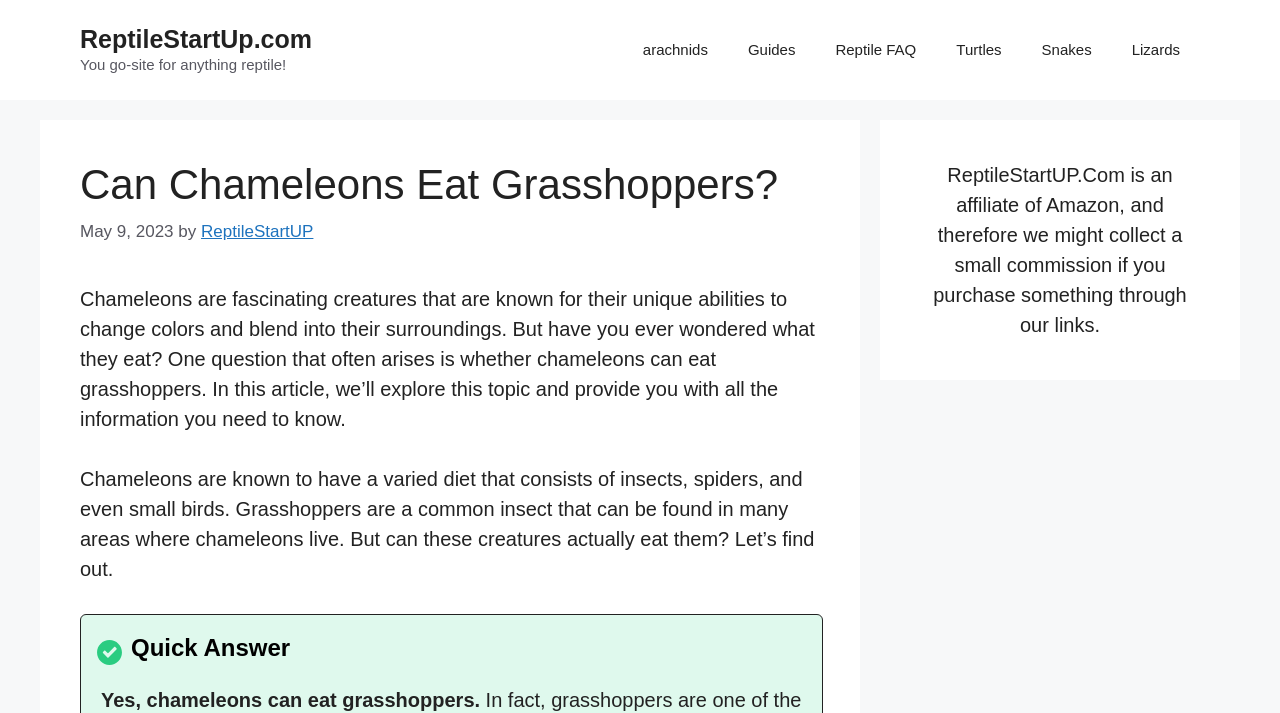Identify the bounding box of the UI element described as follows: "ReptileStartUP". Provide the coordinates as four float numbers in the range of 0 to 1 [left, top, right, bottom].

[0.157, 0.311, 0.245, 0.338]